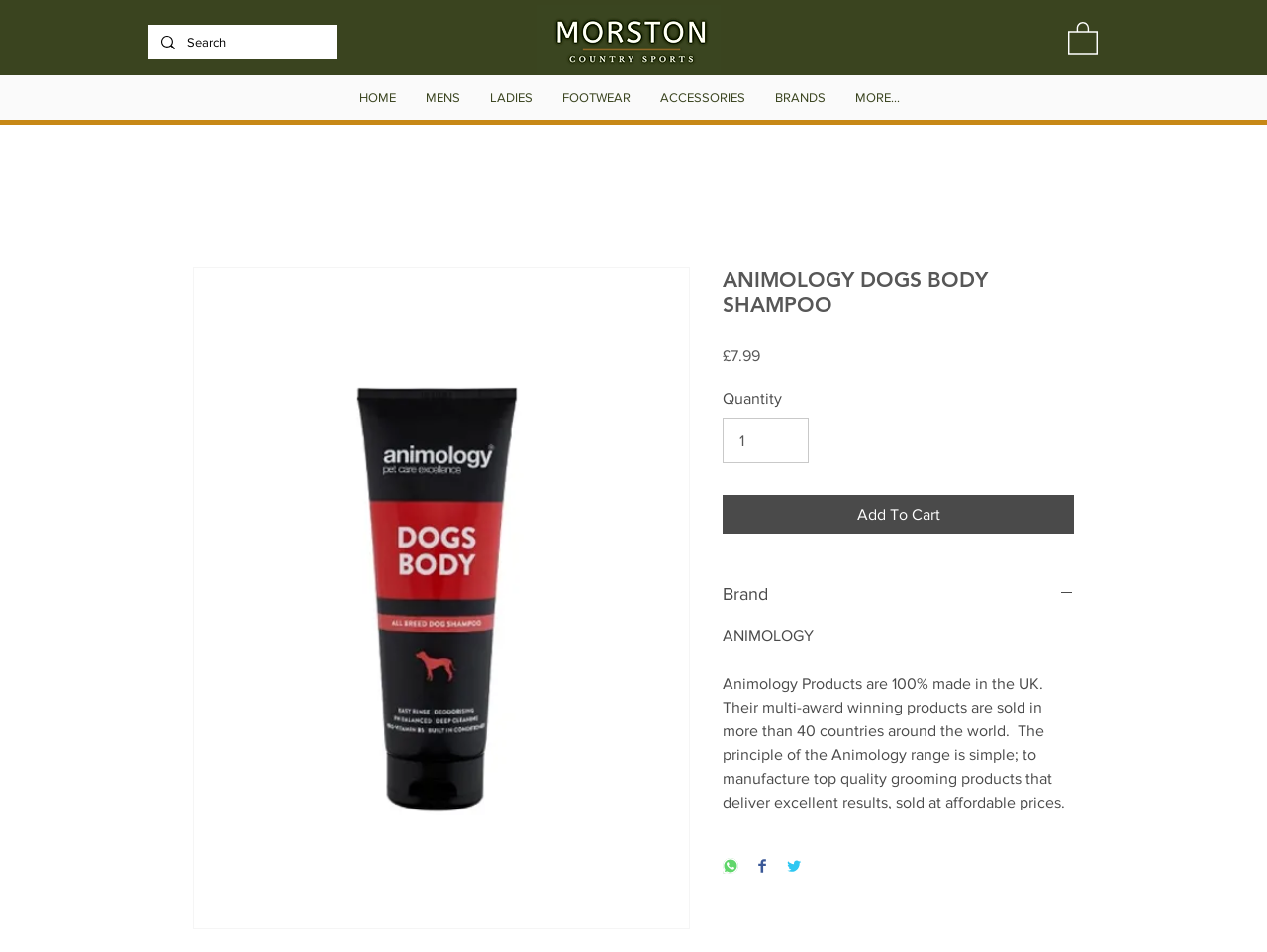Generate the text of the webpage's primary heading.

ANIMOLOGY DOGS BODY SHAMPOO